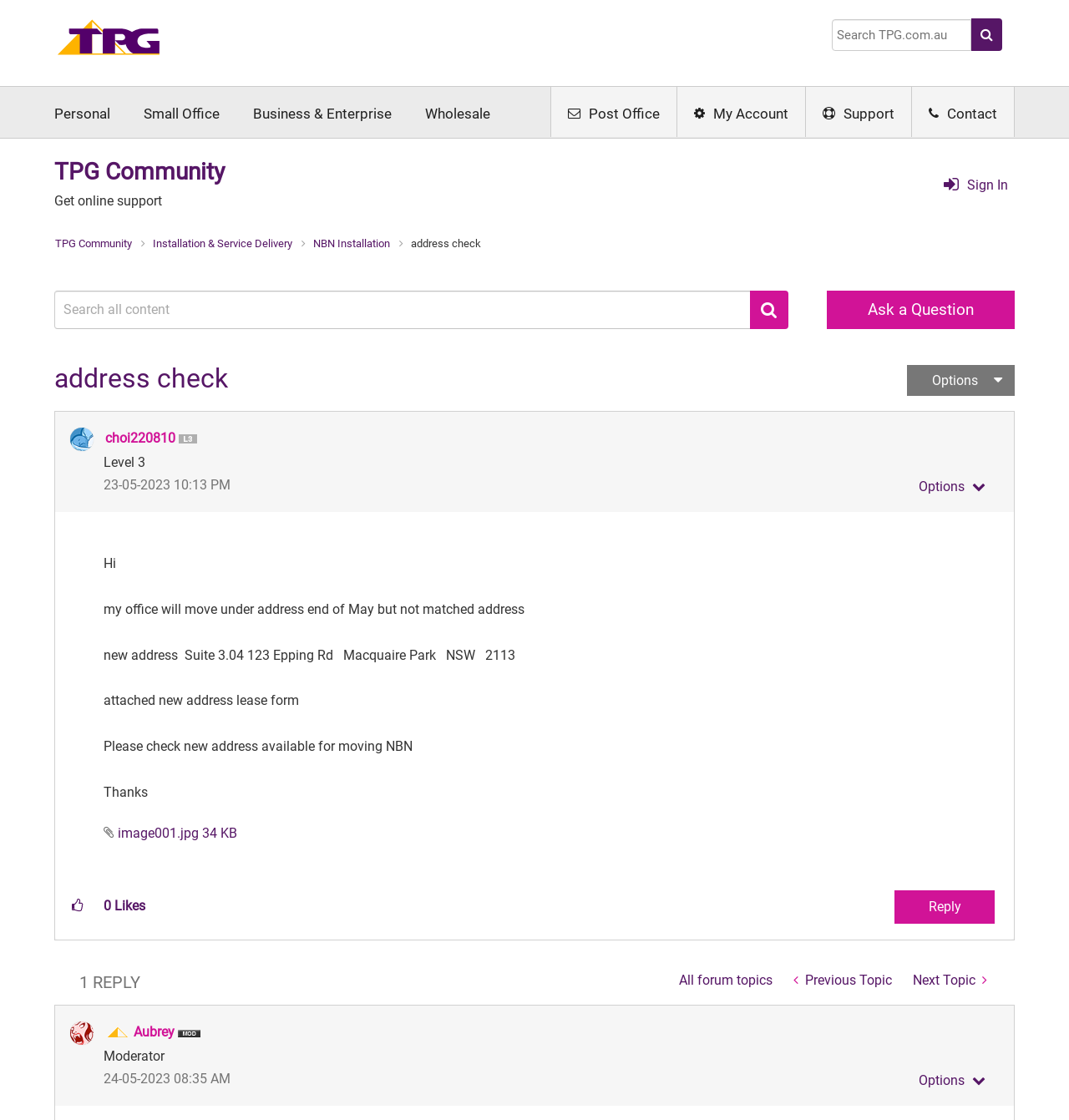Please identify the bounding box coordinates of the element's region that needs to be clicked to fulfill the following instruction: "Search for something". The bounding box coordinates should consist of four float numbers between 0 and 1, i.e., [left, top, right, bottom].

[0.778, 0.017, 0.909, 0.045]